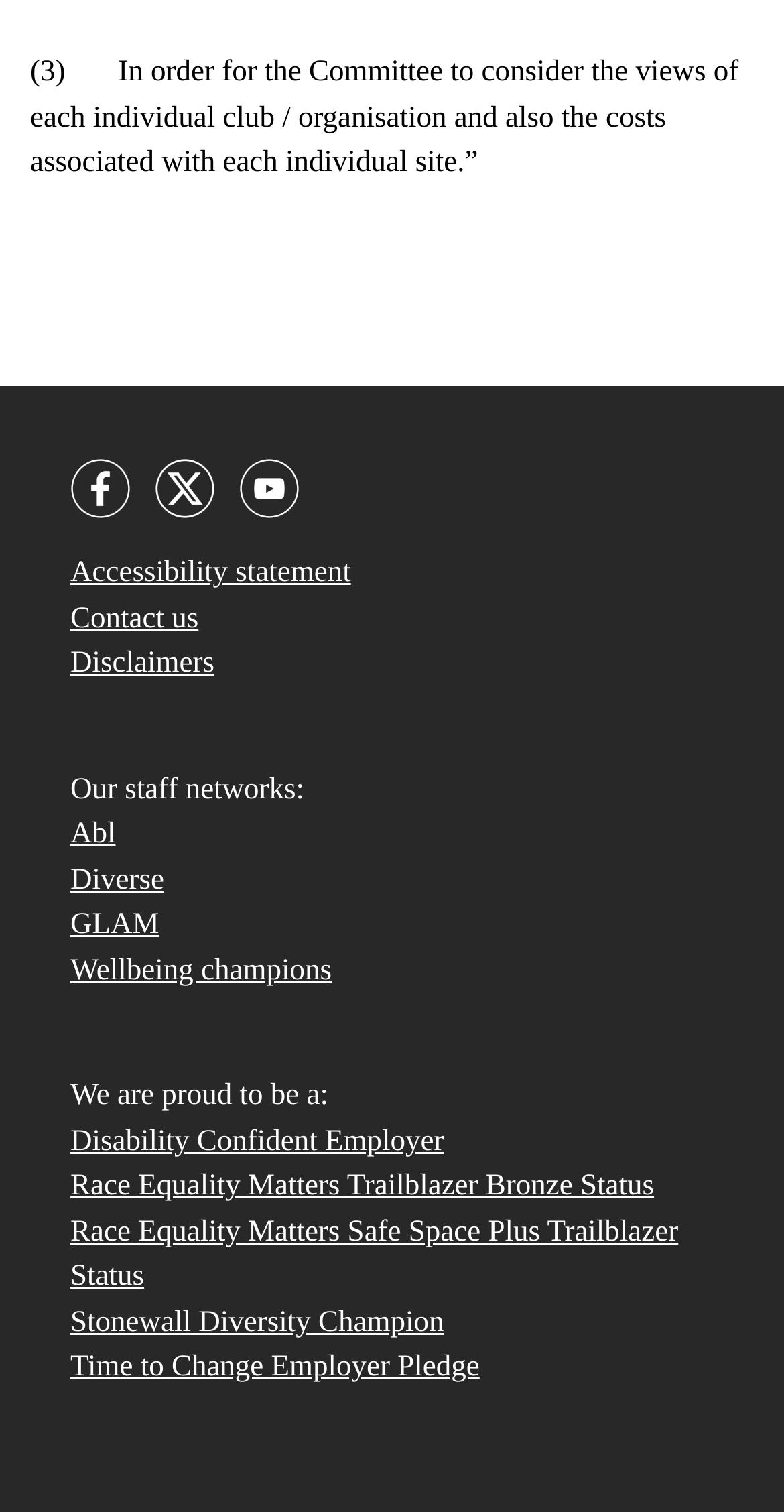What is the purpose of the committee mentioned?
Based on the visual details in the image, please answer the question thoroughly.

I read the static text at the top of the webpage, which mentions the purpose of the committee. According to the text, the committee aims to consider the views of each individual club/organisation and also the costs associated with each individual site.